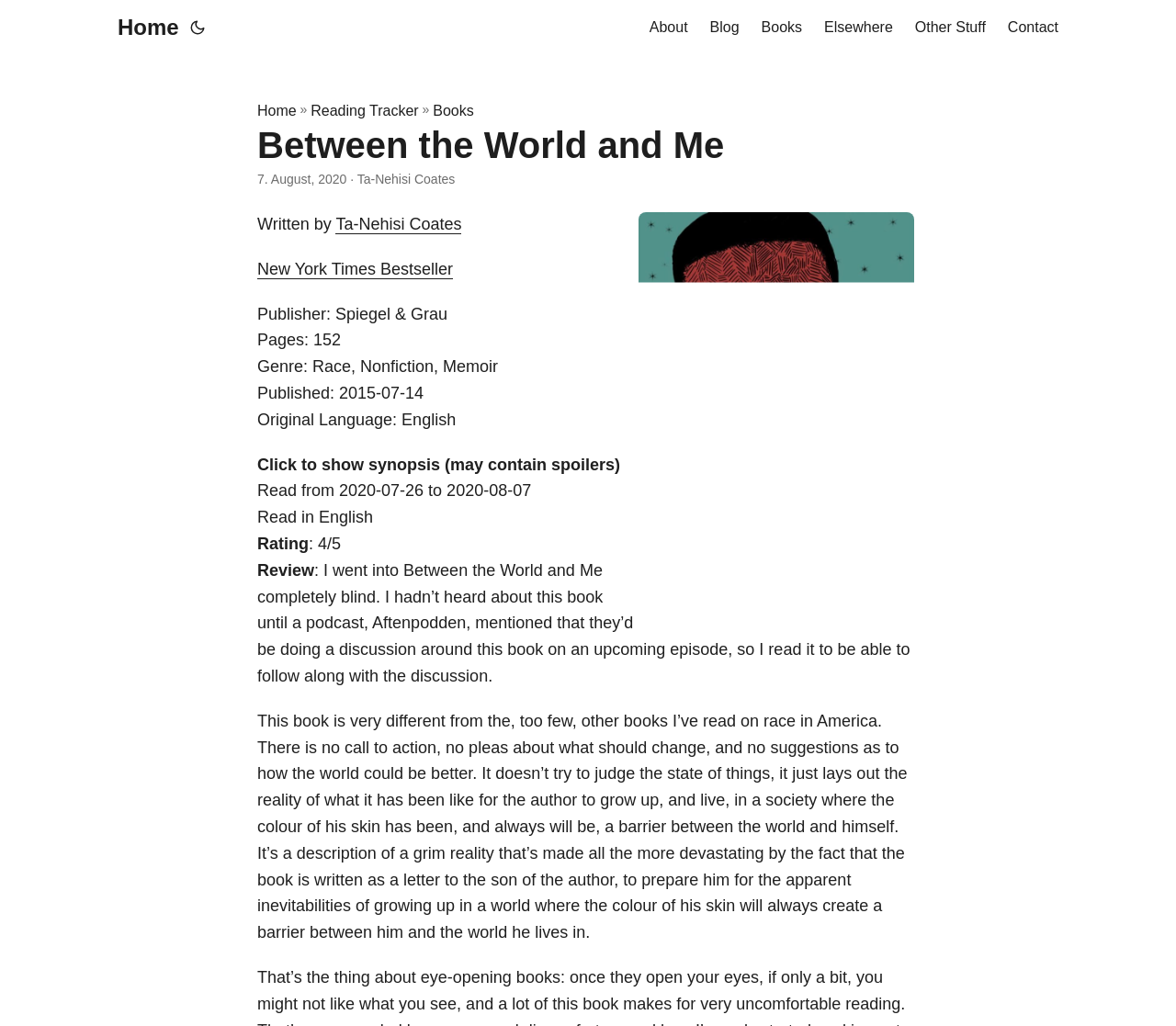Please mark the bounding box coordinates of the area that should be clicked to carry out the instruction: "Click the 'Books' link".

[0.647, 0.0, 0.682, 0.054]